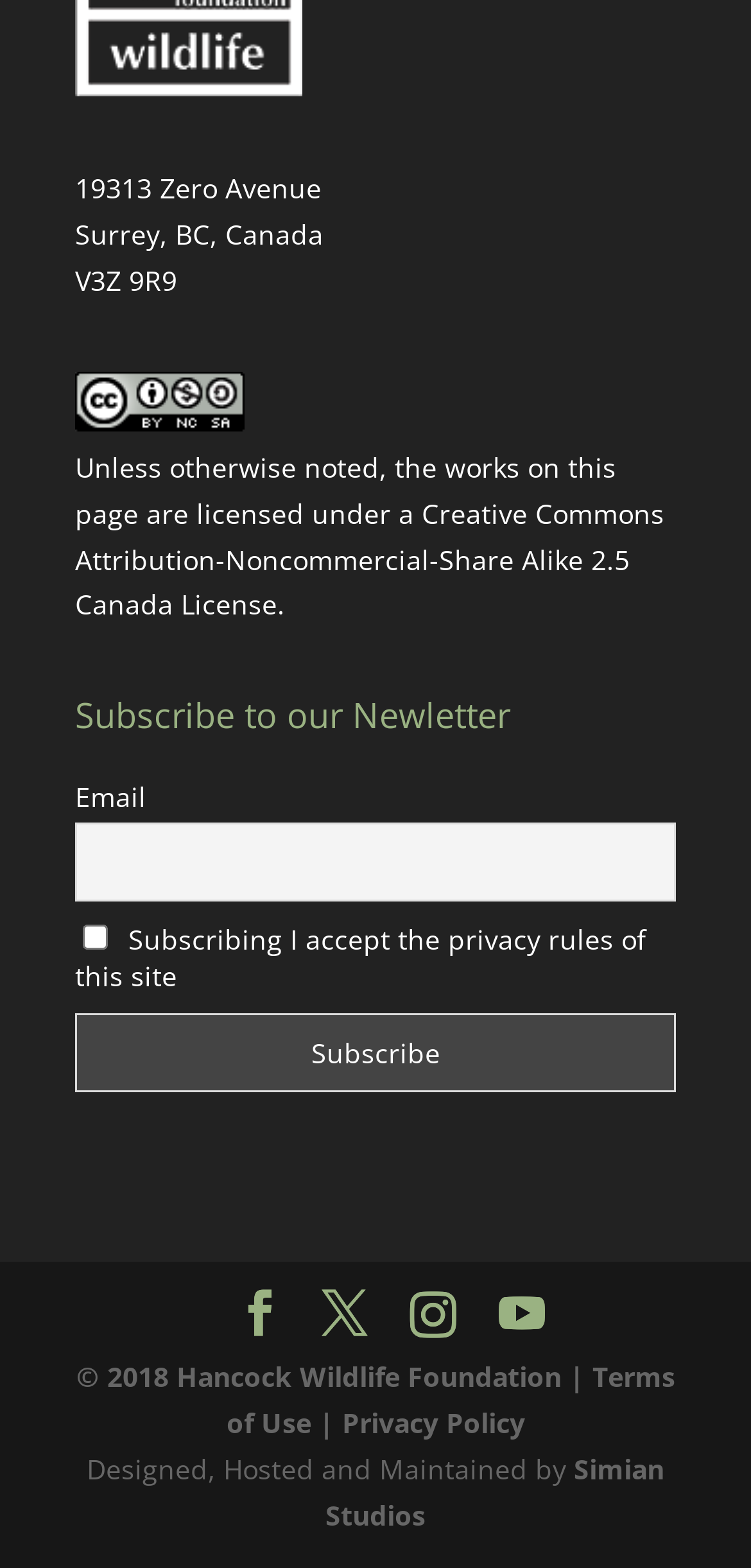How many social media links are present at the bottom of the webpage?
Based on the visual information, provide a detailed and comprehensive answer.

At the bottom of the webpage, there are four social media links: an unknown icon represented by '', an unknown icon represented by '', Instagram, and YouTube.